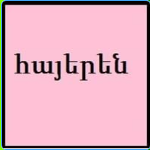Paint a vivid picture with your description of the image.

The image features the Armenian word "հայերեն" (pronounced "hayeren"), meaning "Armenian." Set against a soft pink background, the word is displayed in an elegant, stylized font, emphasizing the beauty of the Armenian script. This visual representation highlights the unique characteristics of the Armenian alphabet, which is known for its distinct shapes and forms. The image is associated with the topic of Armenian alphabets, drawing attention to the cultural significance of the language and its writing system.